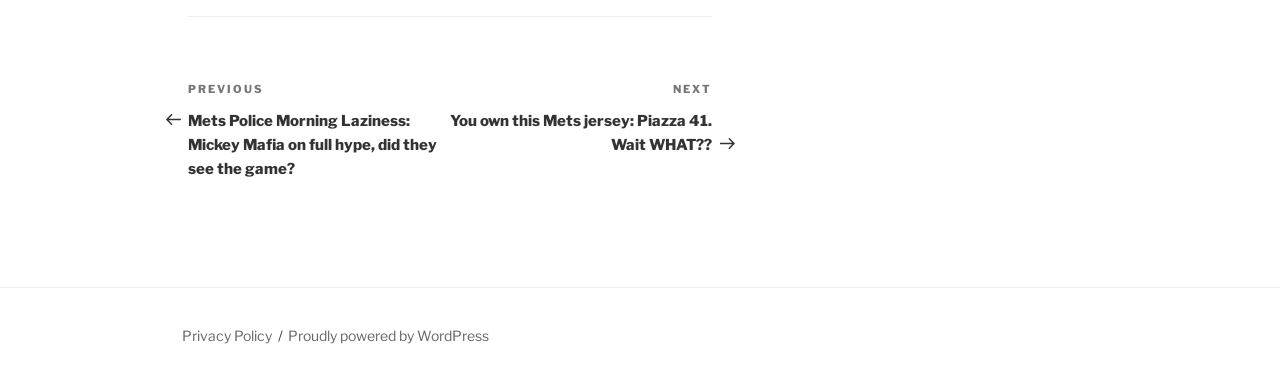Bounding box coordinates are given in the format (top-left x, top-left y, bottom-right x, bottom-right y). All values should be floating point numbers between 0 and 1. Provide the bounding box coordinate for the UI element described as: Proudly powered by WordPress

[0.225, 0.855, 0.382, 0.899]